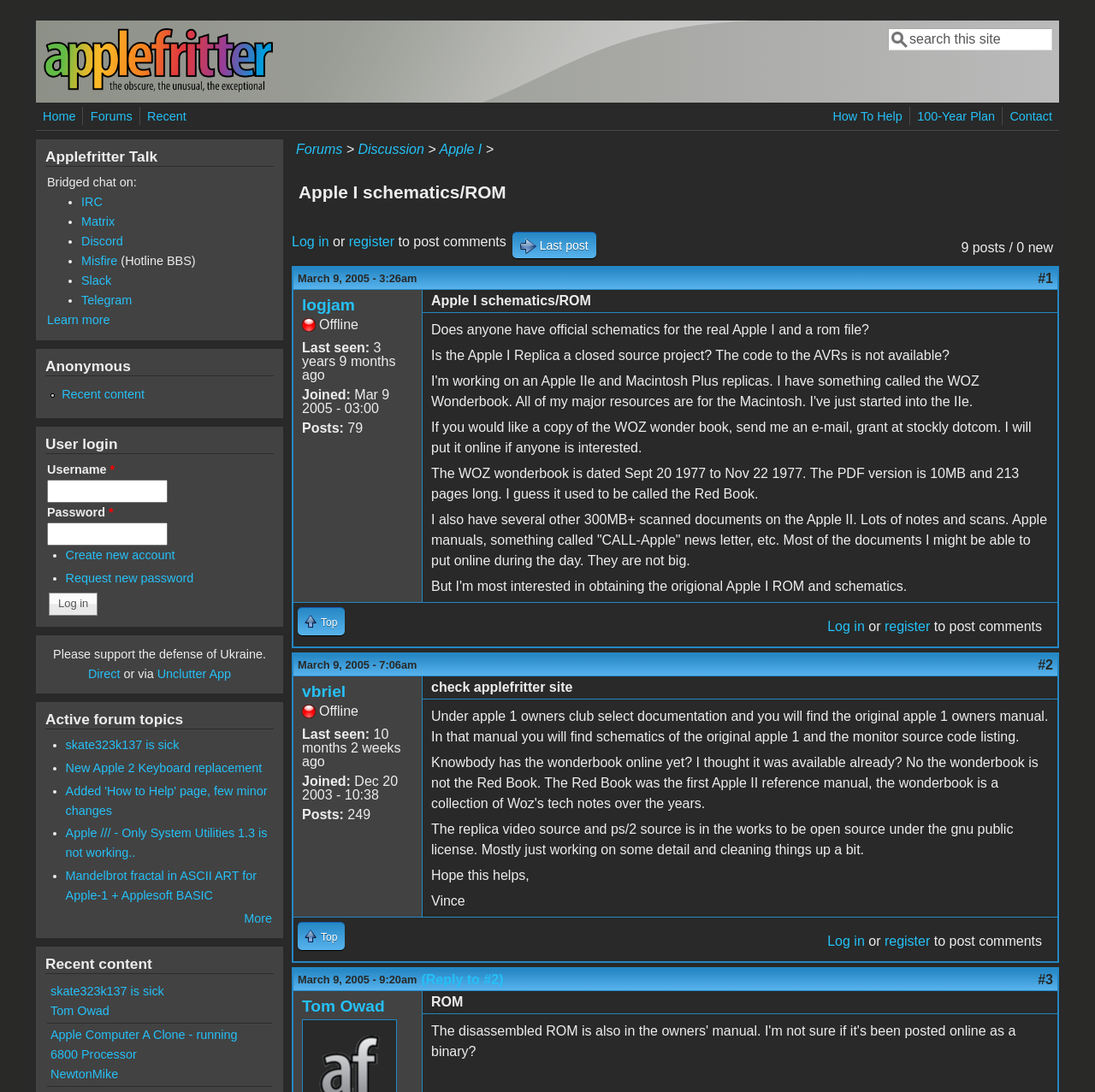Give a concise answer using only one word or phrase for this question:
What is the text of the first heading on the webpage?

Apple I schematics/ROM